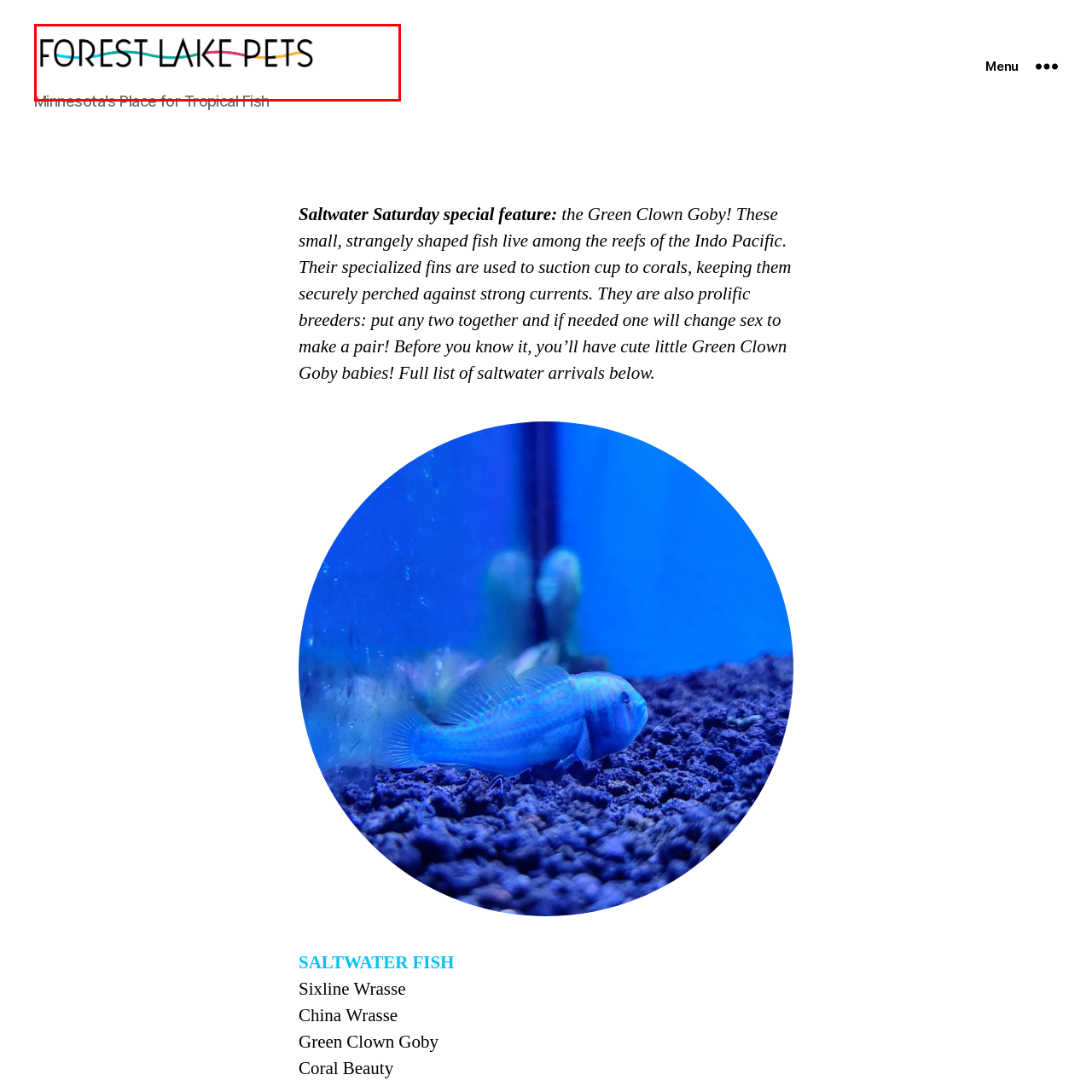Give a detailed account of the scene depicted in the image inside the red rectangle.

The image showcases the logo and branding of "Forest Lake Pets," a retail establishment identified as Minnesota's destination for tropical fish. The logo consists of bold, stylized text that emphasizes the store's name, complemented by a colorful wave graphic beneath it. This playful wave design likely symbolizes the aquatic environment that the store specializes in, while the overall aesthetic suggests a welcoming and vibrant community space for pet enthusiasts. The tagline, "Minnesota's Place for Tropical Fish," reinforces the store's focus, inviting customers to explore a variety of aquatic pets and enhance their underwater experiences.